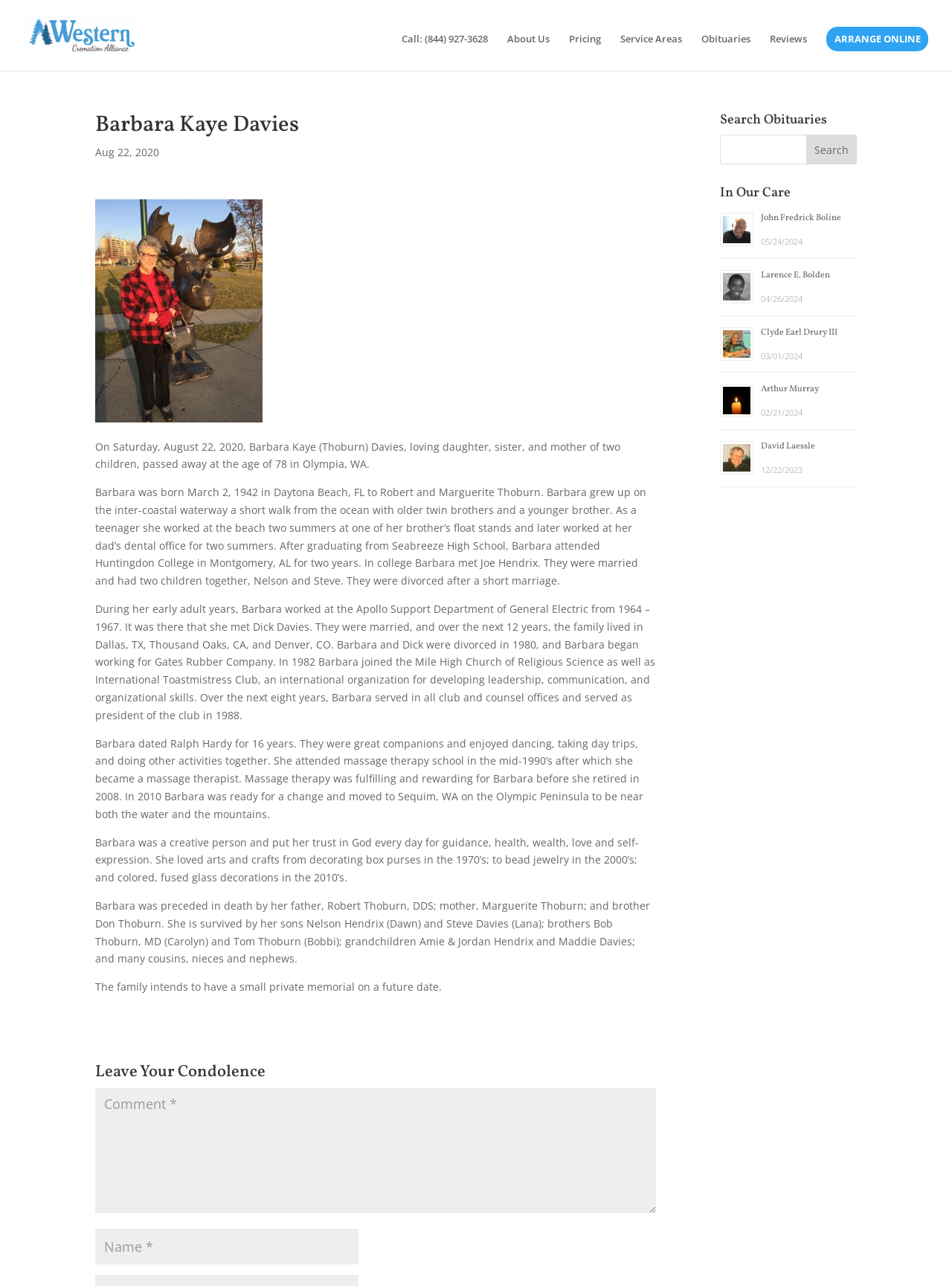Locate the bounding box coordinates of the clickable part needed for the task: "Click the 'Call: (844) 927-3628' link".

[0.422, 0.026, 0.512, 0.055]